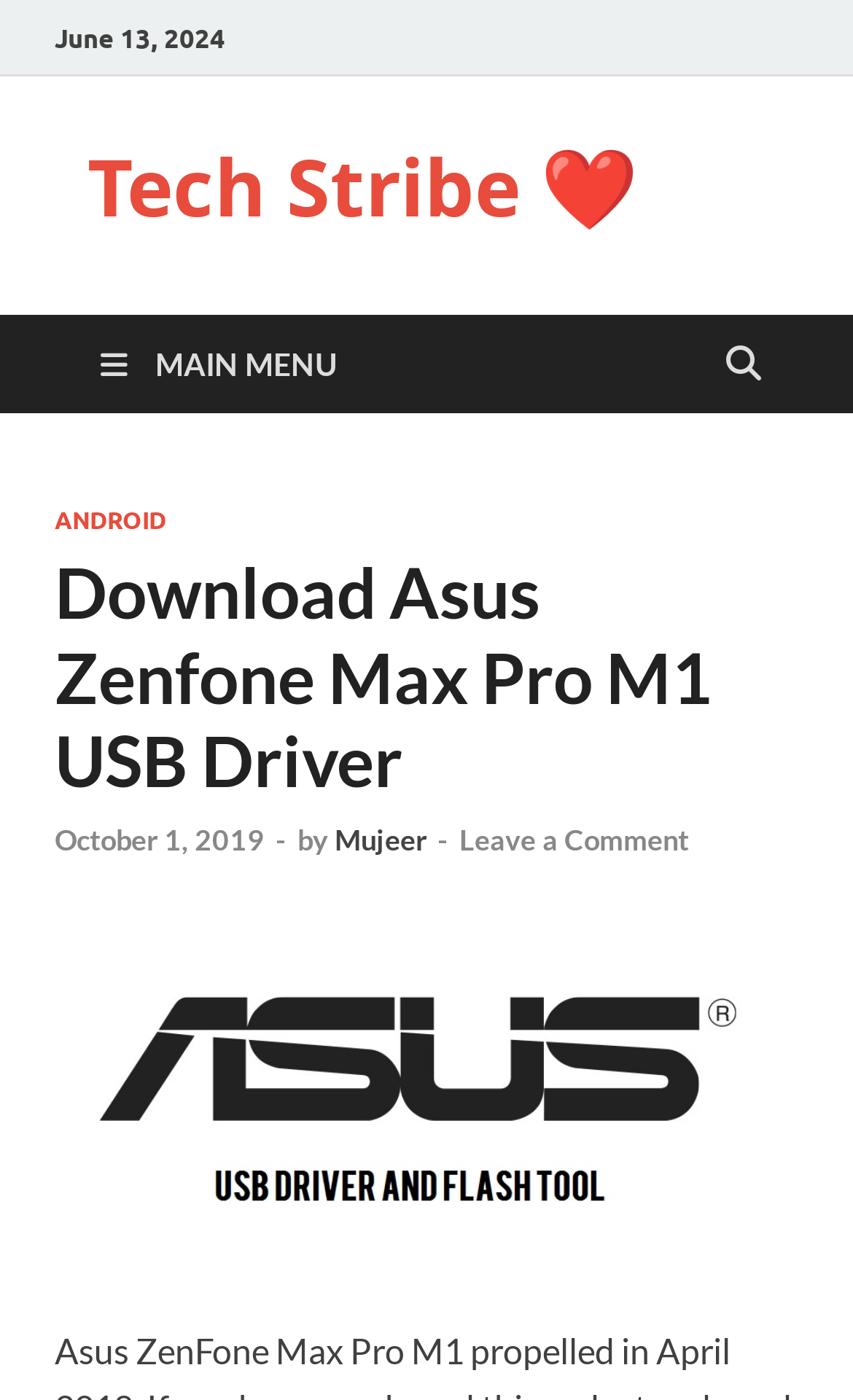Identify the bounding box coordinates for the UI element described as follows: "parent_node: ANDROID". Ensure the coordinates are four float numbers between 0 and 1, formatted as [left, top, right, bottom].

[0.064, 0.872, 0.936, 0.902]